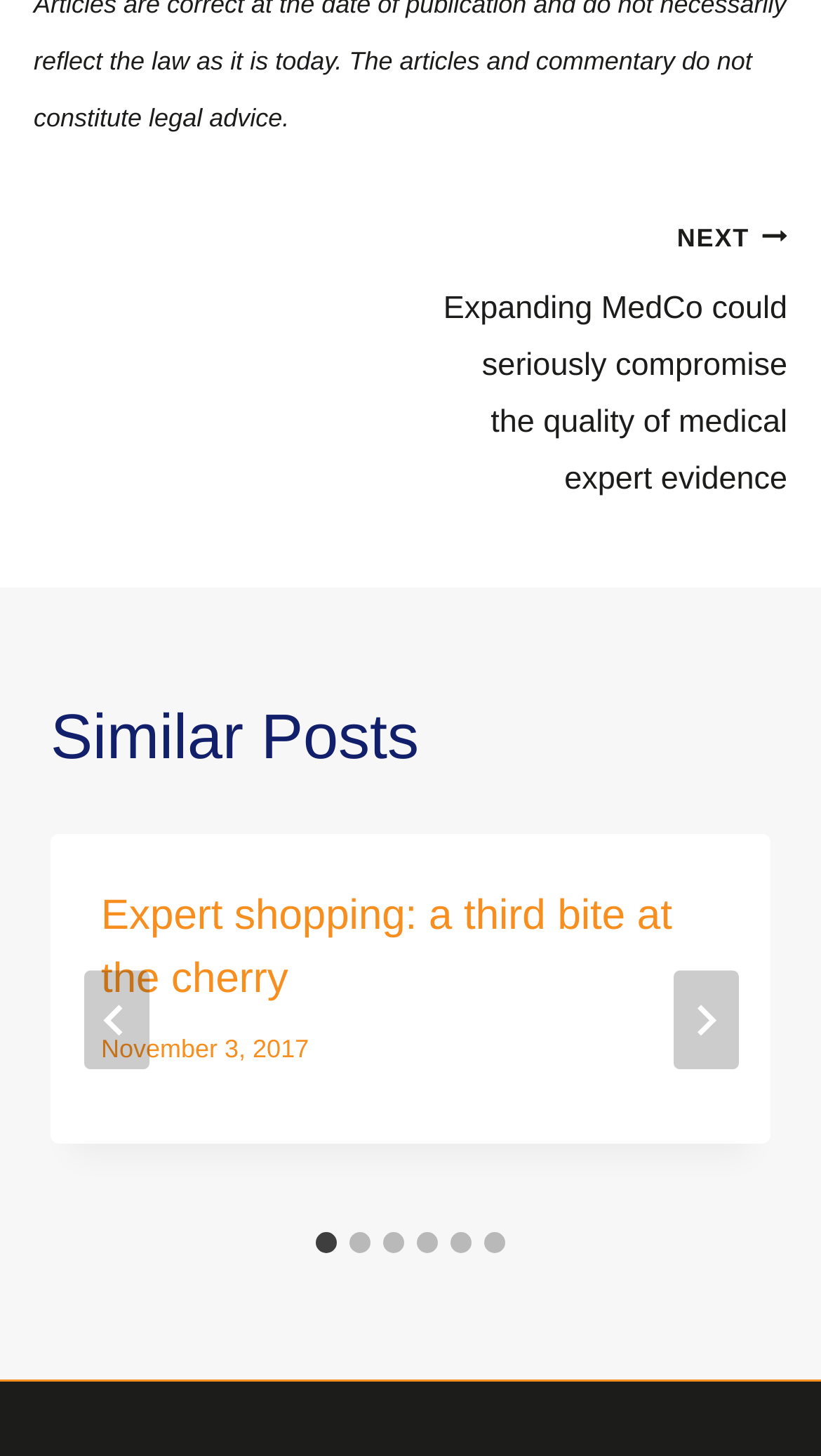What is the next article?
Using the image as a reference, answer the question in detail.

I found a link element with the text 'NEXT Expanding MedCo could seriously compromise the quality of medical expert evidence', which is likely the title of the next article.